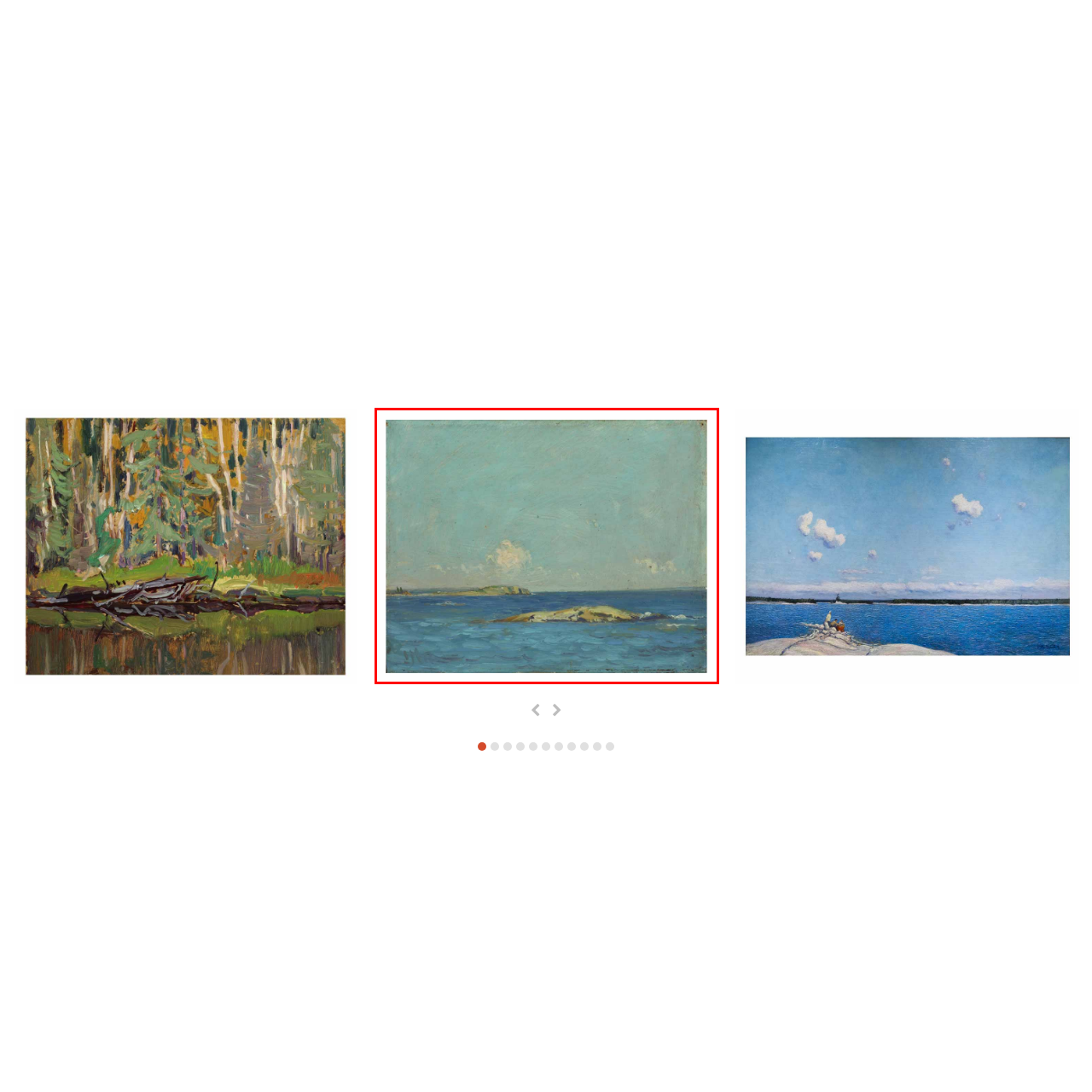Generate a thorough description of the part of the image enclosed by the red boundary.

This painting, titled *View from Split Rock, 1912*, captures a serene coastal scene characterized by a vivid blue sky and tranquil waters. The artwork features rocky outcrops emerging from the sea, bathed in natural light, which imbues the landscape with a sense of calm and clarity. Gentle waves lap against the shores, and the subtle variations of color in the water reflect the changing moods of the ocean. The painting exemplifies the artist's skill in conveying the beauty of nature, likely inspired by the landscapes of Georgian Bay, a region known for its picturesque views. This work is a notable example of early 20th-century landscape painting, highlighting the romantic and immersive qualities of the natural world.